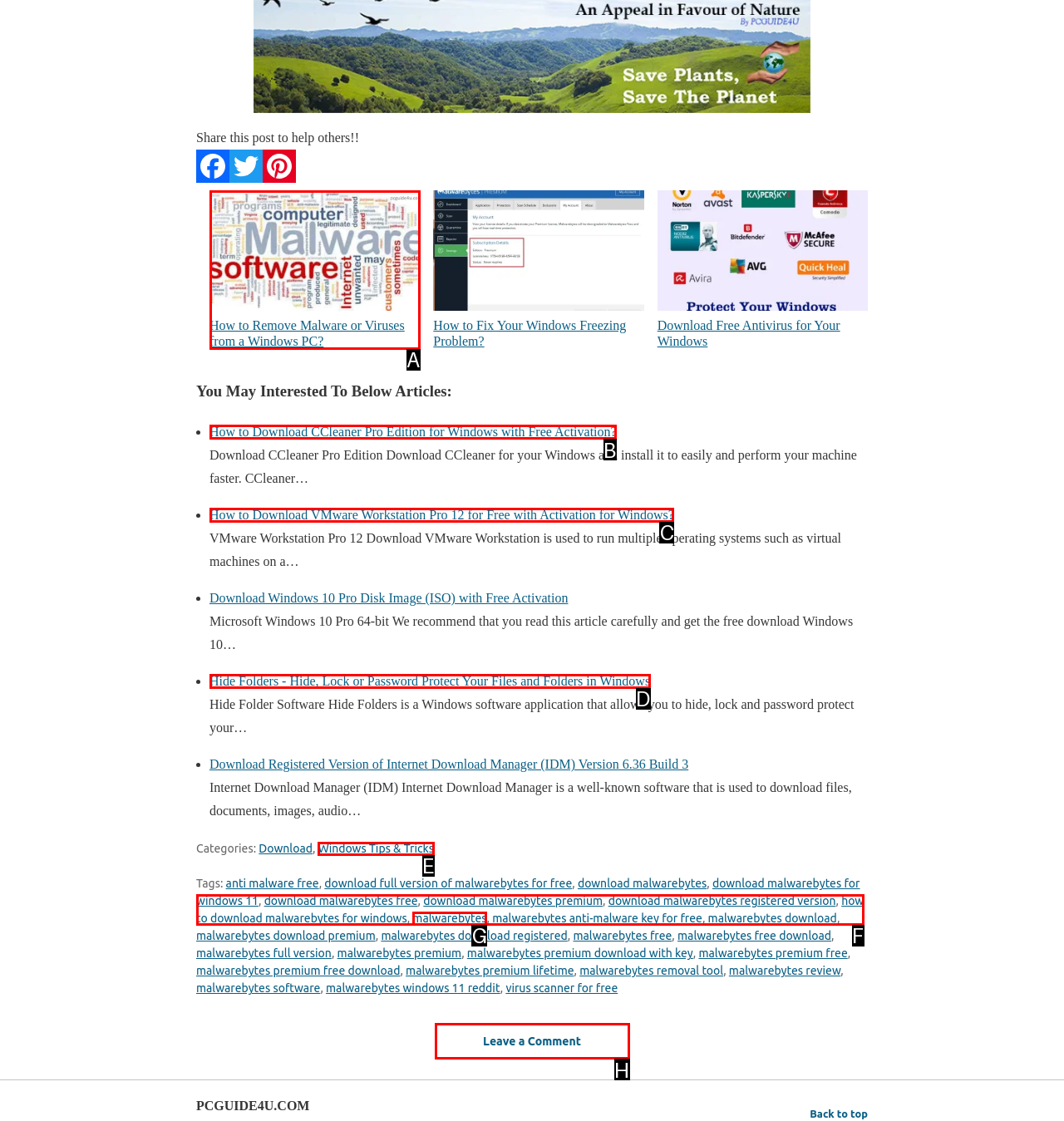Identify the correct letter of the UI element to click for this task: Download CCleaner Pro Edition for Windows with free activation
Respond with the letter from the listed options.

B